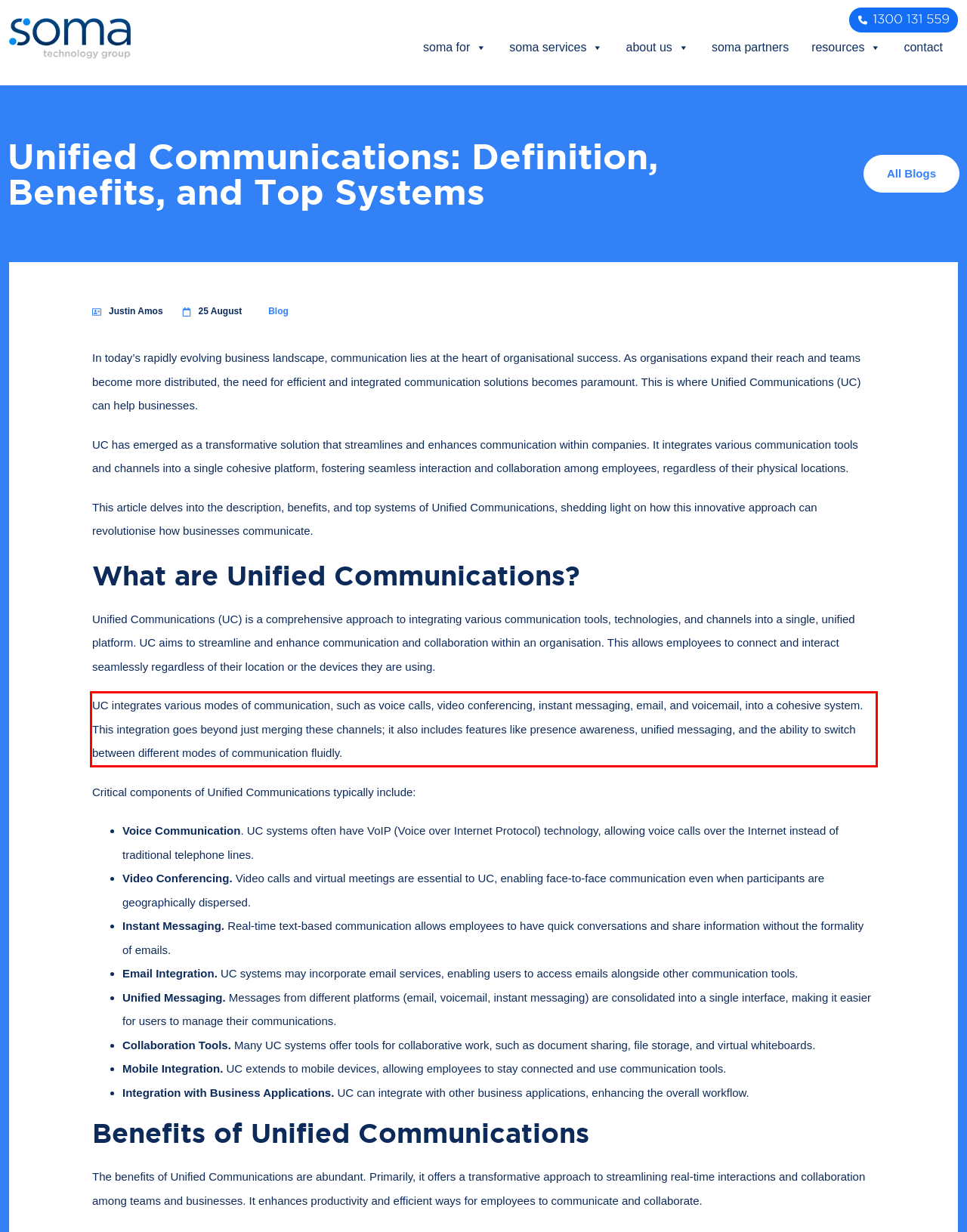Examine the screenshot of the webpage, locate the red bounding box, and perform OCR to extract the text contained within it.

UC integrates various modes of communication, such as voice calls, video conferencing, instant messaging, email, and voicemail, into a cohesive system. This integration goes beyond just merging these channels; it also includes features like presence awareness, unified messaging, and the ability to switch between different modes of communication fluidly.